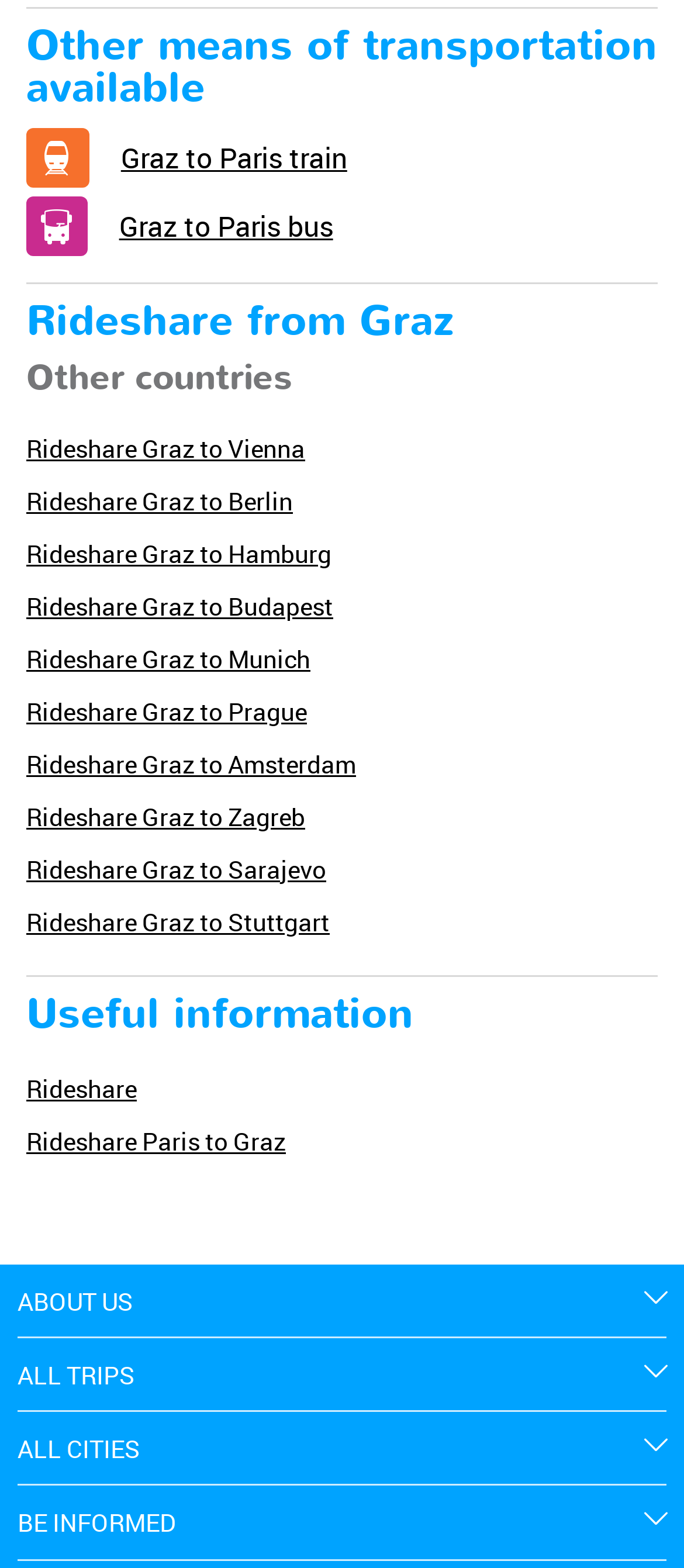Given the element description: "Rideshare Graz to Prague", predict the bounding box coordinates of the UI element it refers to, using four float numbers between 0 and 1, i.e., [left, top, right, bottom].

[0.038, 0.442, 0.449, 0.464]